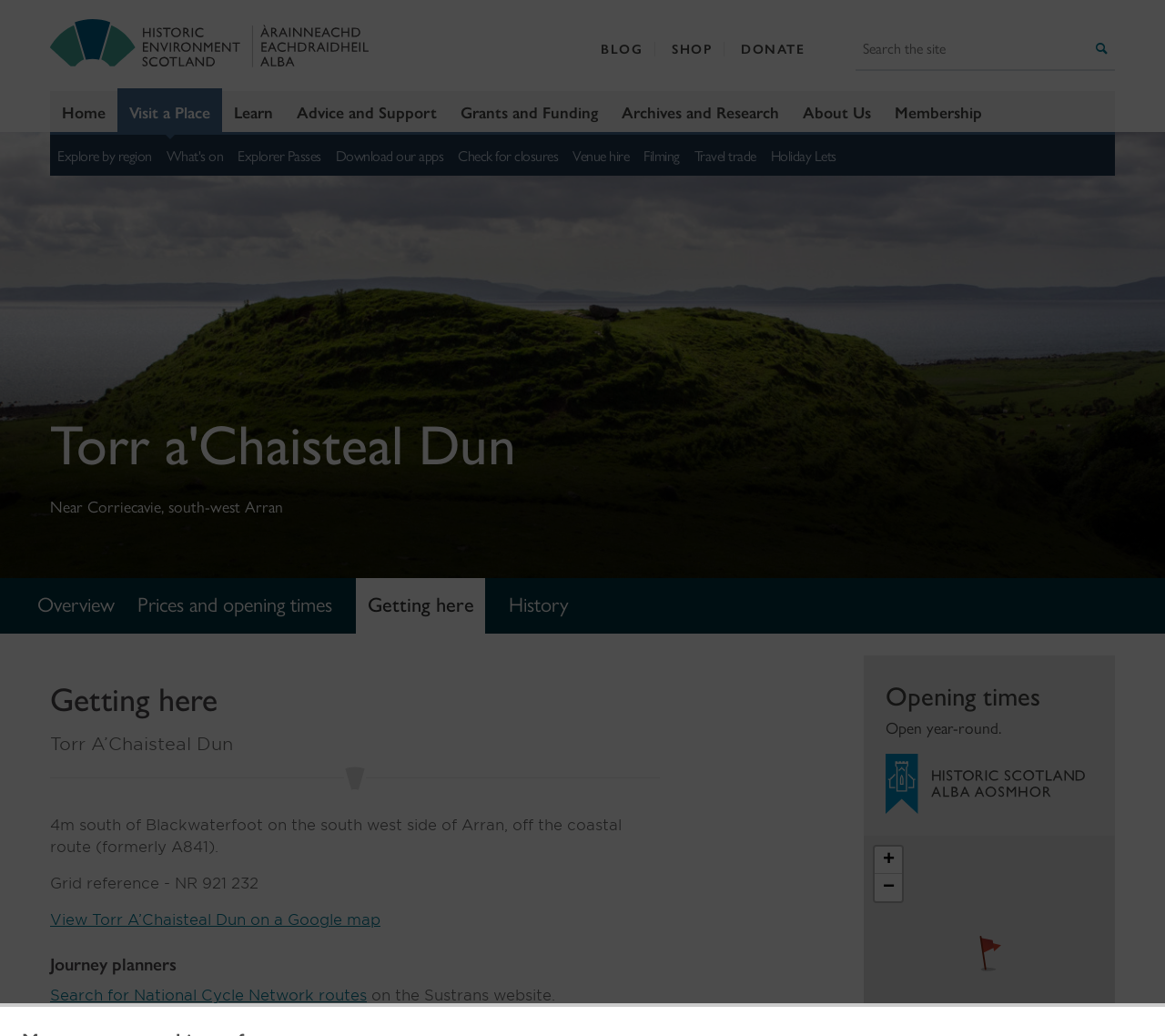Locate the bounding box coordinates of the element that should be clicked to execute the following instruction: "View Torr A’Chaisteal Dun on a Google map".

[0.043, 0.88, 0.327, 0.896]